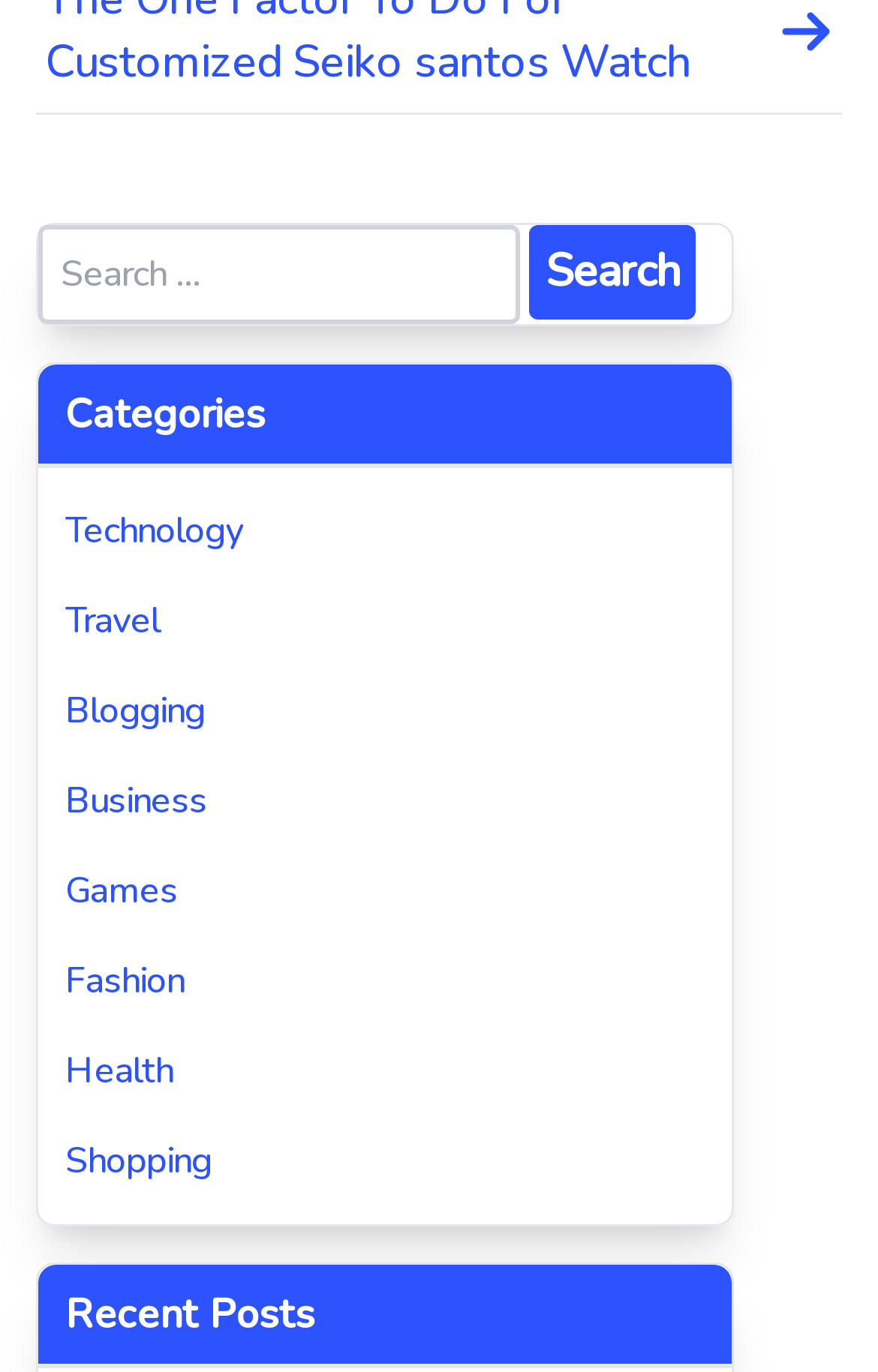Specify the bounding box coordinates of the region I need to click to perform the following instruction: "Search for something". The coordinates must be four float numbers in the range of 0 to 1, i.e., [left, top, right, bottom].

[0.044, 0.164, 0.592, 0.236]